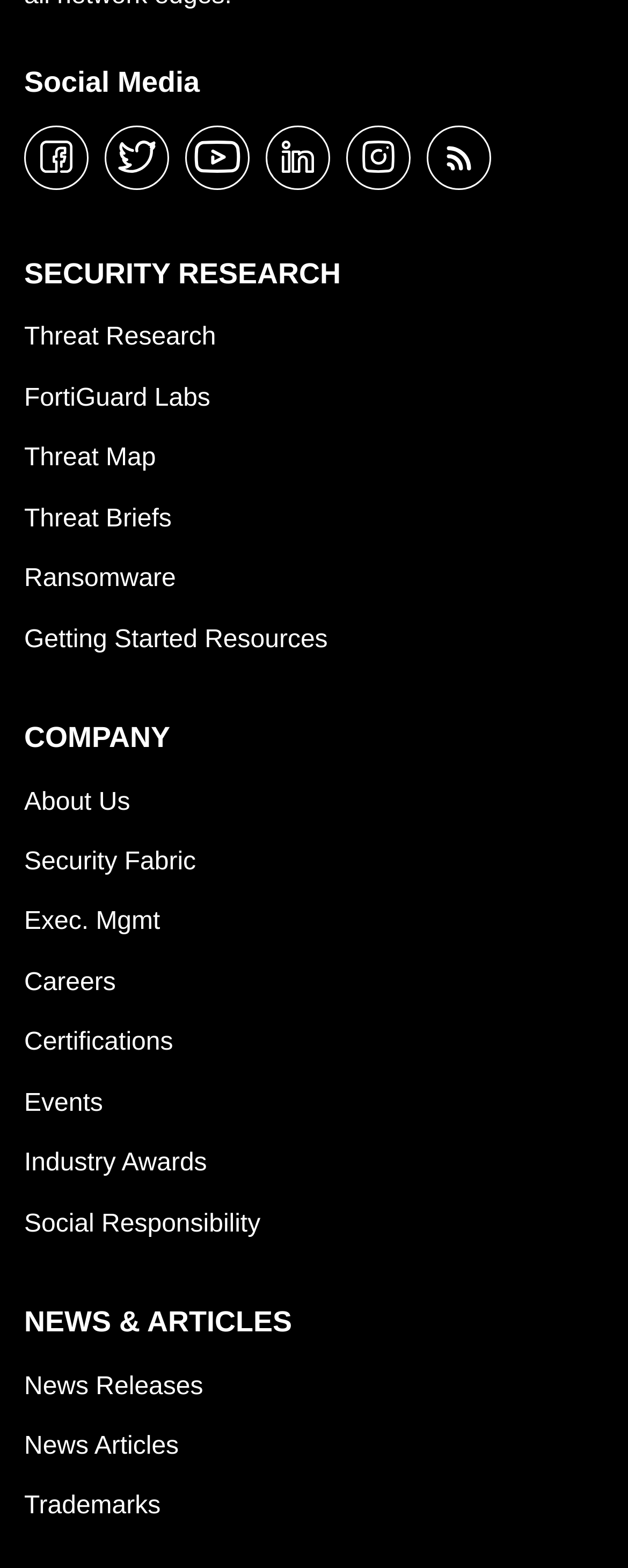Review the image closely and give a comprehensive answer to the question: How many social media links are available?

There are five social media links available, namely 'facebook', 'twitter', 'youtube', 'linkedin', and 'instagram', each with an accompanying image element.